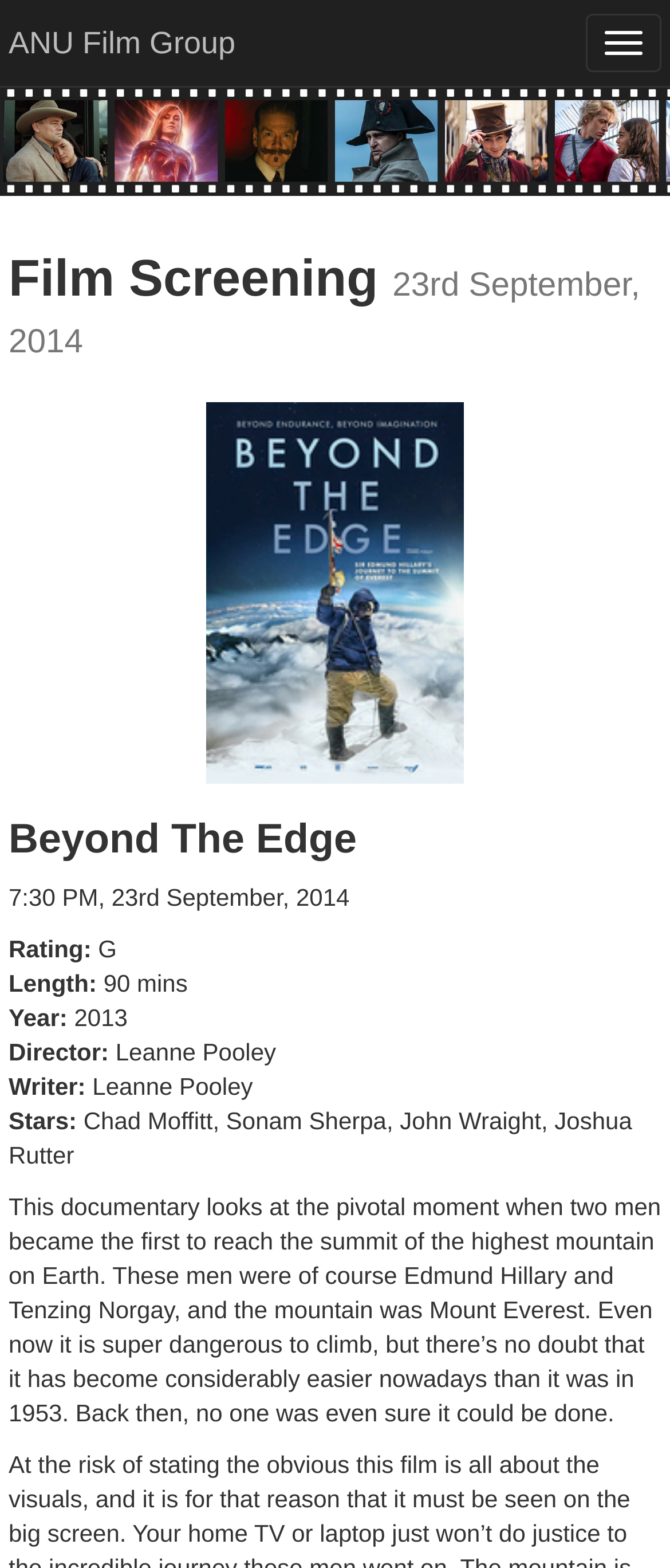What is the length of the film?
Please answer the question with a detailed and comprehensive explanation.

The length of the film can be found in the static text element with the text '90 mins' which is located below the 'Length' label.